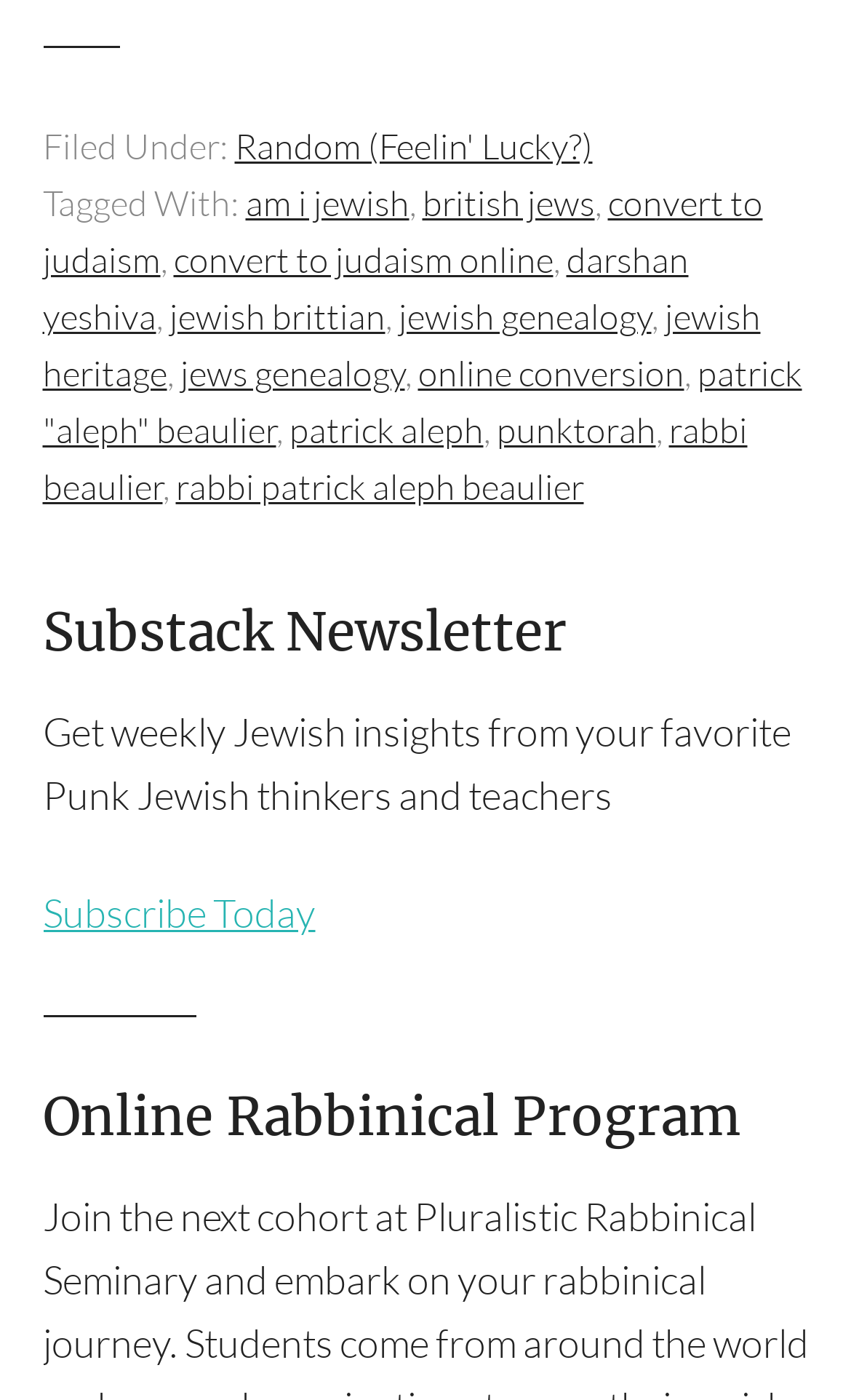Using the description "convert to judaism", predict the bounding box of the relevant HTML element.

[0.05, 0.13, 0.896, 0.202]